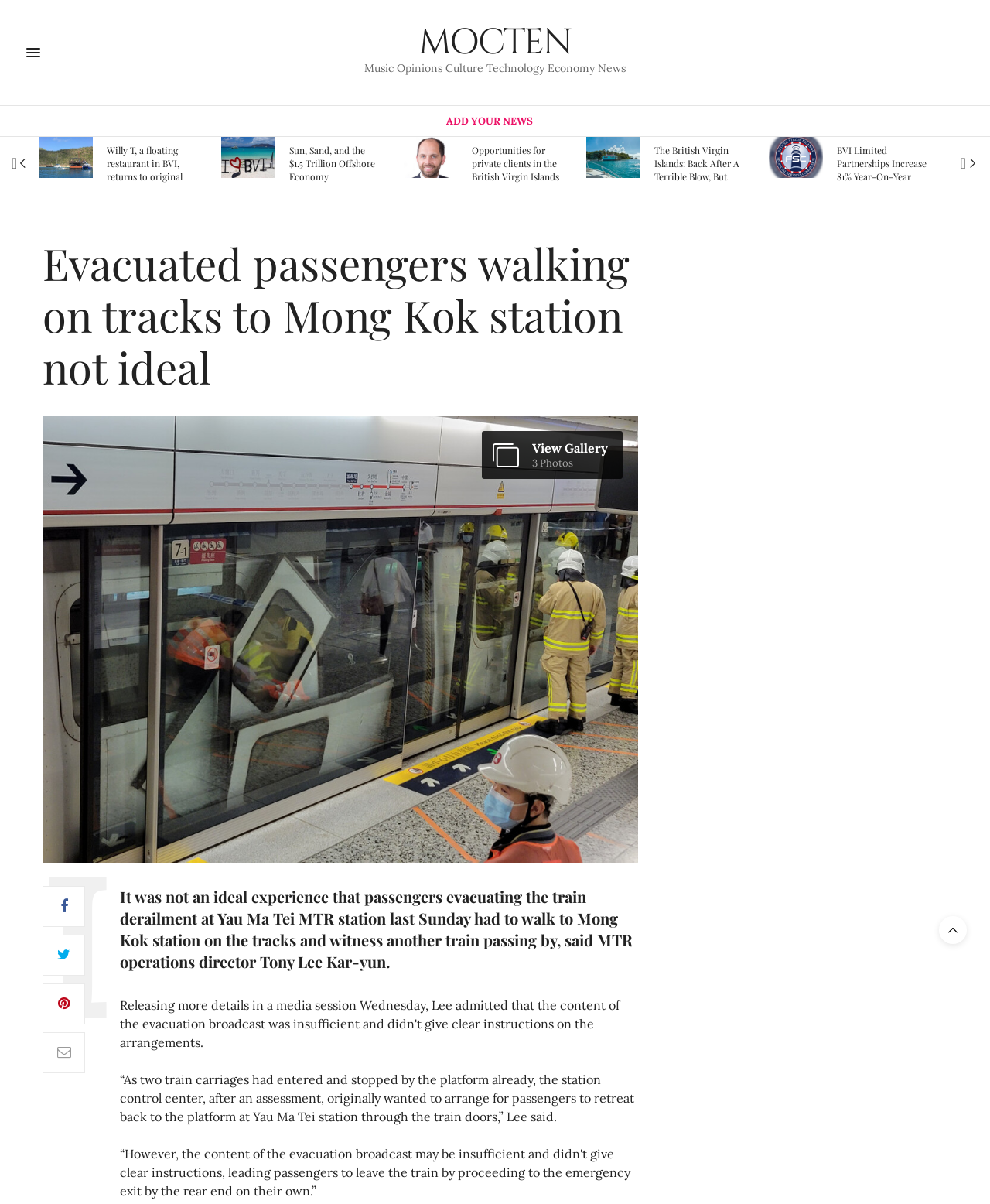Could you determine the bounding box coordinates of the clickable element to complete the instruction: "View the article 'Opportunities for private clients in the British Virgin Islands'"? Provide the coordinates as four float numbers between 0 and 1, i.e., [left, top, right, bottom].

[0.108, 0.114, 0.2, 0.157]